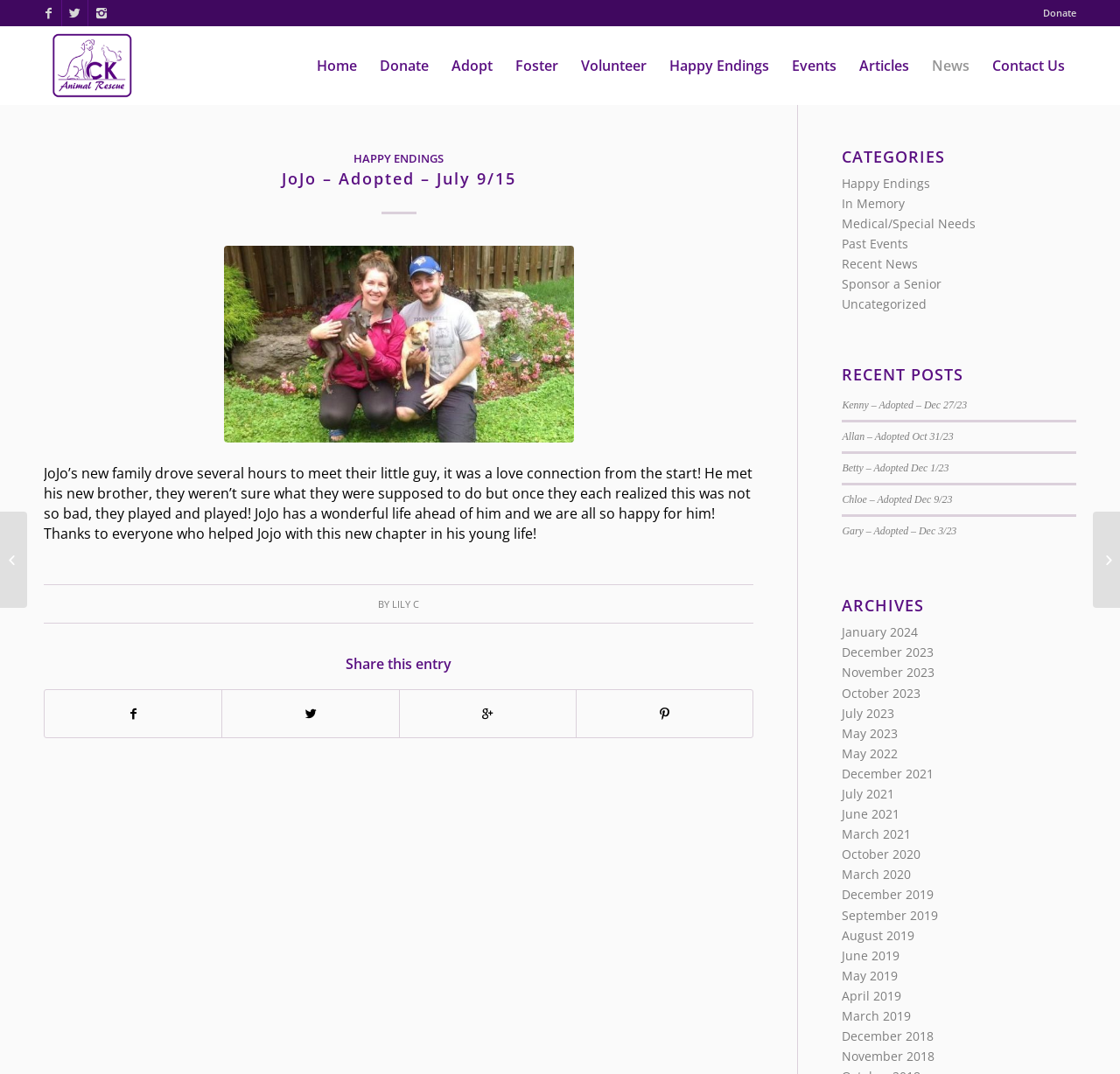Identify the bounding box coordinates for the region of the element that should be clicked to carry out the instruction: "Read about 'Happy Endings'". The bounding box coordinates should be four float numbers between 0 and 1, i.e., [left, top, right, bottom].

[0.588, 0.024, 0.697, 0.098]